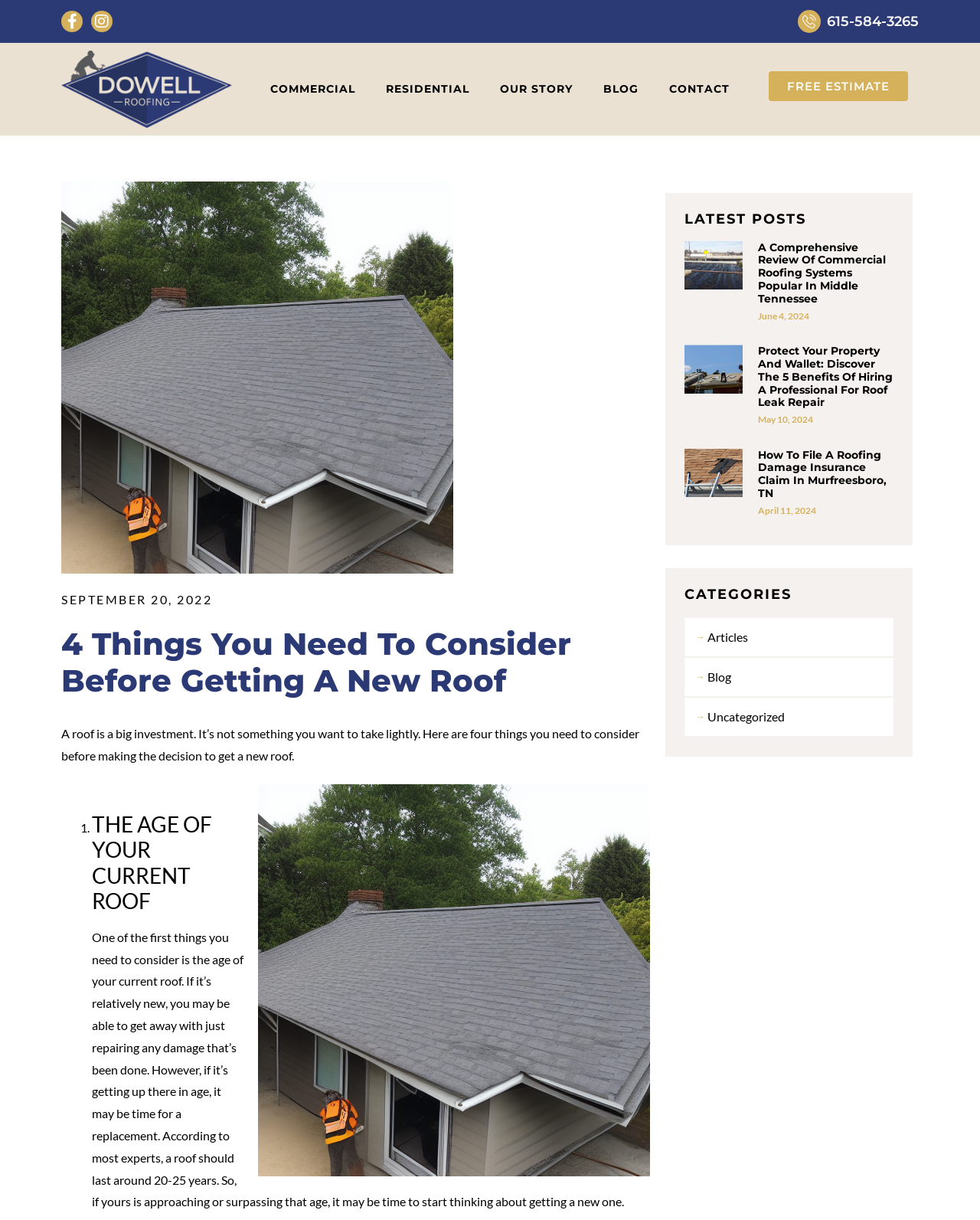What is the topic of the article with the title 'A Comprehensive Review Of Commercial Roofing Systems Popular In Middle Tennessee'?
Make sure to answer the question with a detailed and comprehensive explanation.

I found the article with the title 'A Comprehensive Review Of Commercial Roofing Systems Popular In Middle Tennessee' by looking at the heading element with this text. The topic of this article is related to commercial roofing systems.